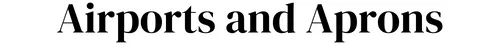Analyze the image and describe all the key elements you observe.

The image features the title "Airports and Aprons," prominently displayed in an elegant, bold font. This captivating heading represents a culinary blog focused on recipes and cooking experiences, inviting readers to explore a diverse array of dishes. The title suggests themes of travel and culinary adventures, making it a perfect introduction for those interested in discovering new recipes inspired by various cuisines. The overall aesthetic is clean and inviting, aligning with the blog’s mission to bring the world into your kitchen.